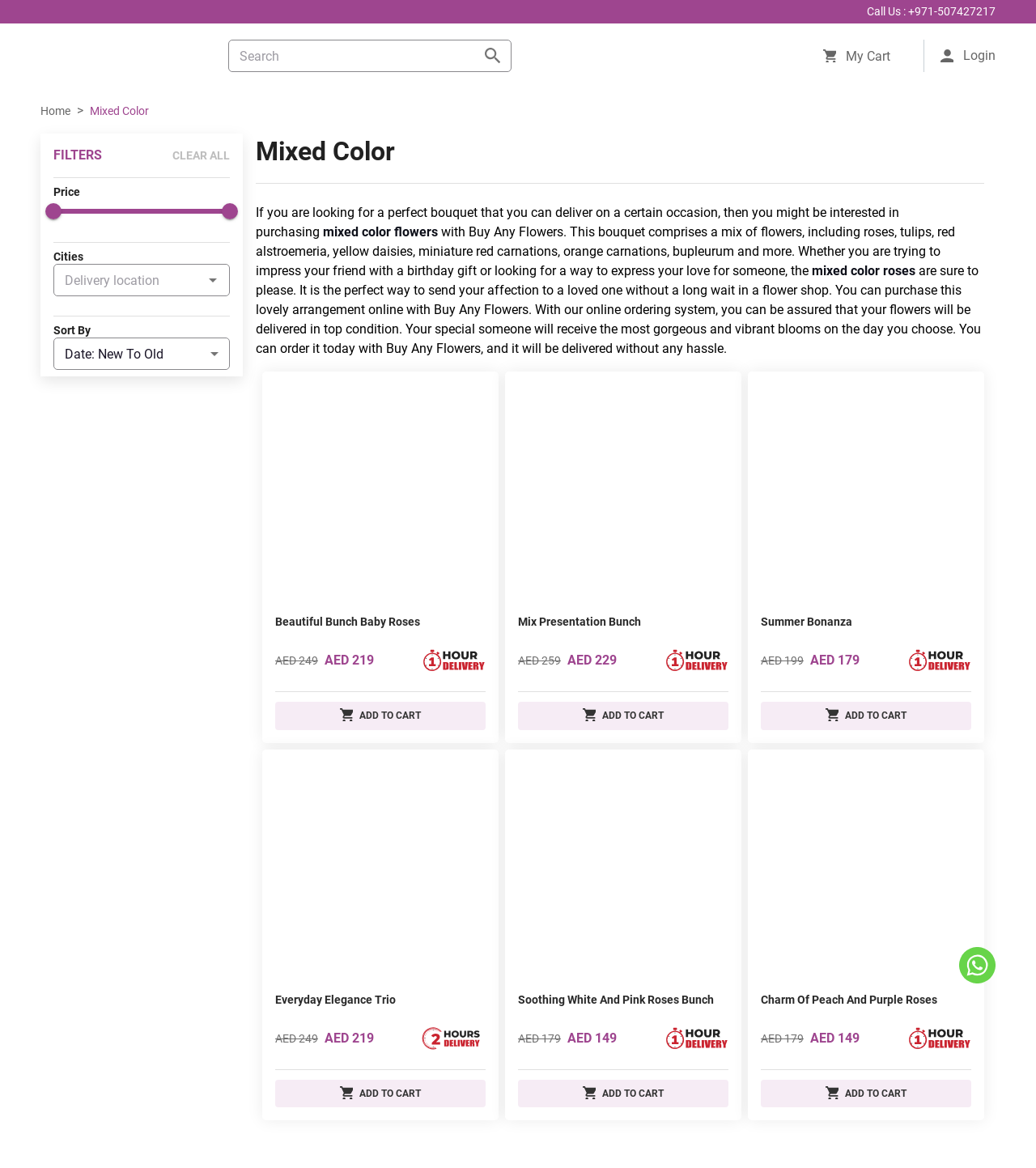Please determine the bounding box coordinates of the area that needs to be clicked to complete this task: 'Call the customer service'. The coordinates must be four float numbers between 0 and 1, formatted as [left, top, right, bottom].

[0.837, 0.003, 0.961, 0.017]